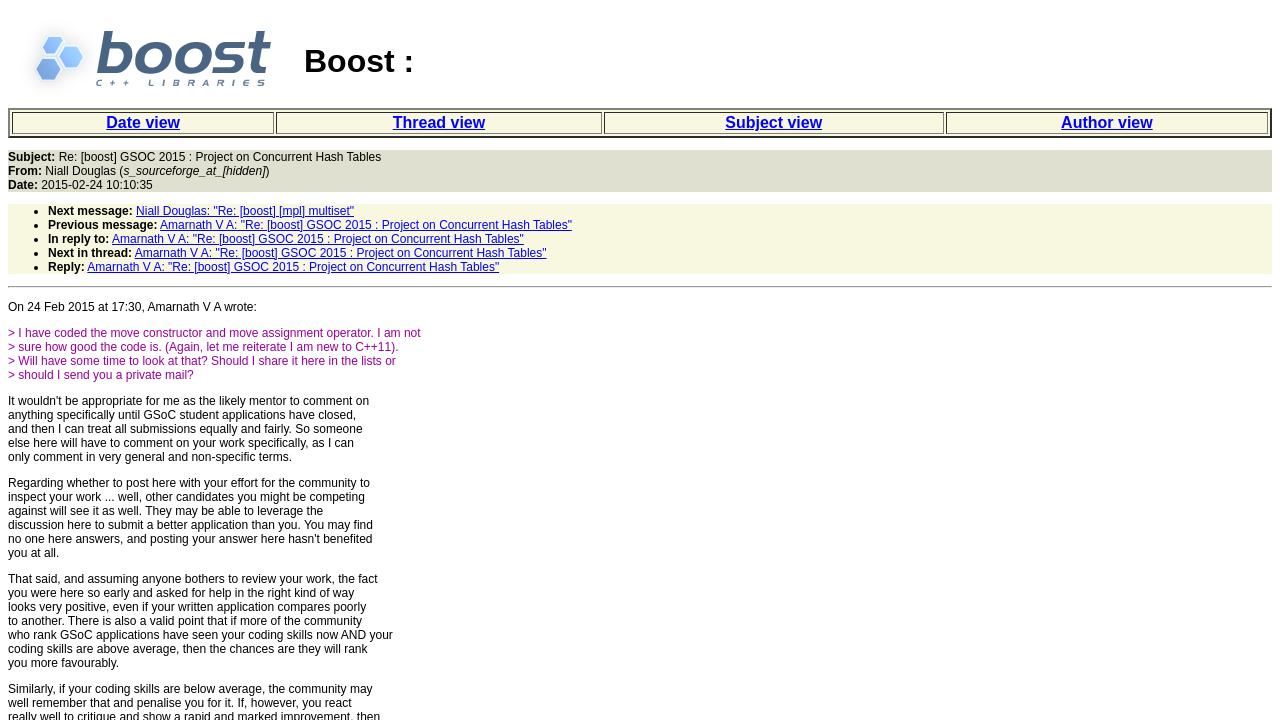Could you provide the bounding box coordinates for the portion of the screen to click to complete this instruction: "Click the 'Boost logo' link"?

[0.012, 0.121, 0.228, 0.144]